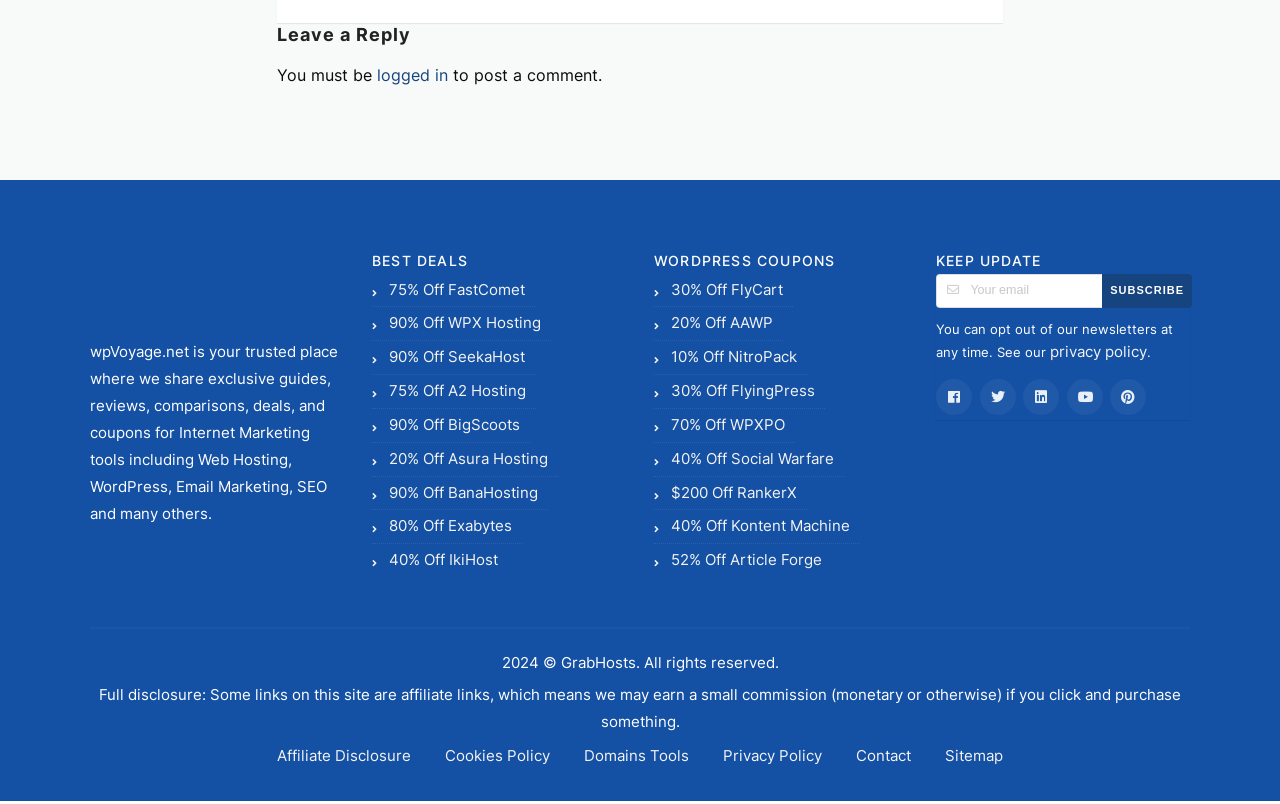What is the copyright year of the website?
Carefully analyze the image and provide a thorough answer to the question.

The copyright year is mentioned at the bottom of the webpage as '2024 © GrabHosts. All rights reserved.'